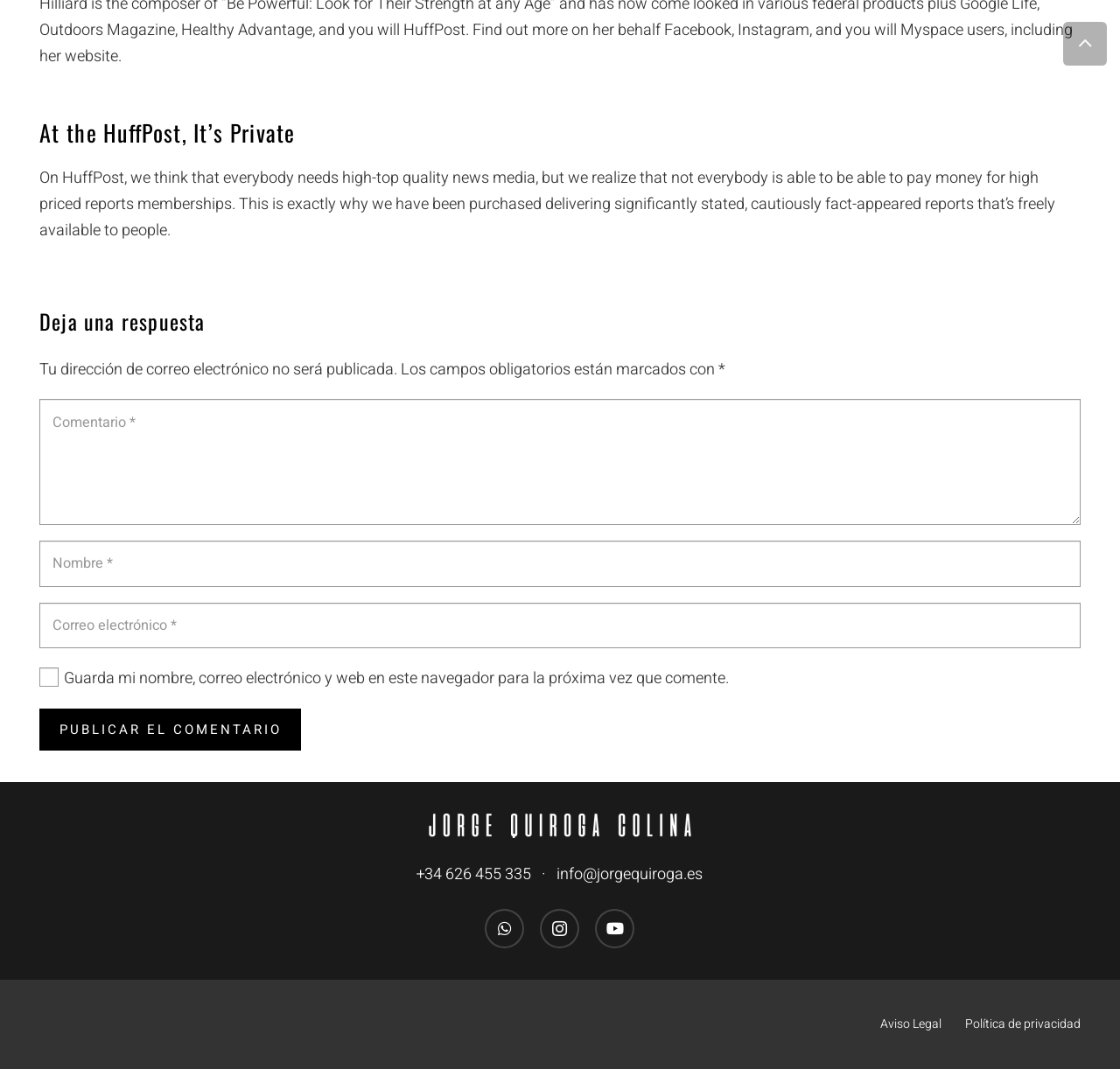Bounding box coordinates are specified in the format (top-left x, top-left y, bottom-right x, bottom-right y). All values are floating point numbers bounded between 0 and 1. Please provide the bounding box coordinate of the region this sentence describes: info@jorgequiroga.es

[0.497, 0.806, 0.628, 0.829]